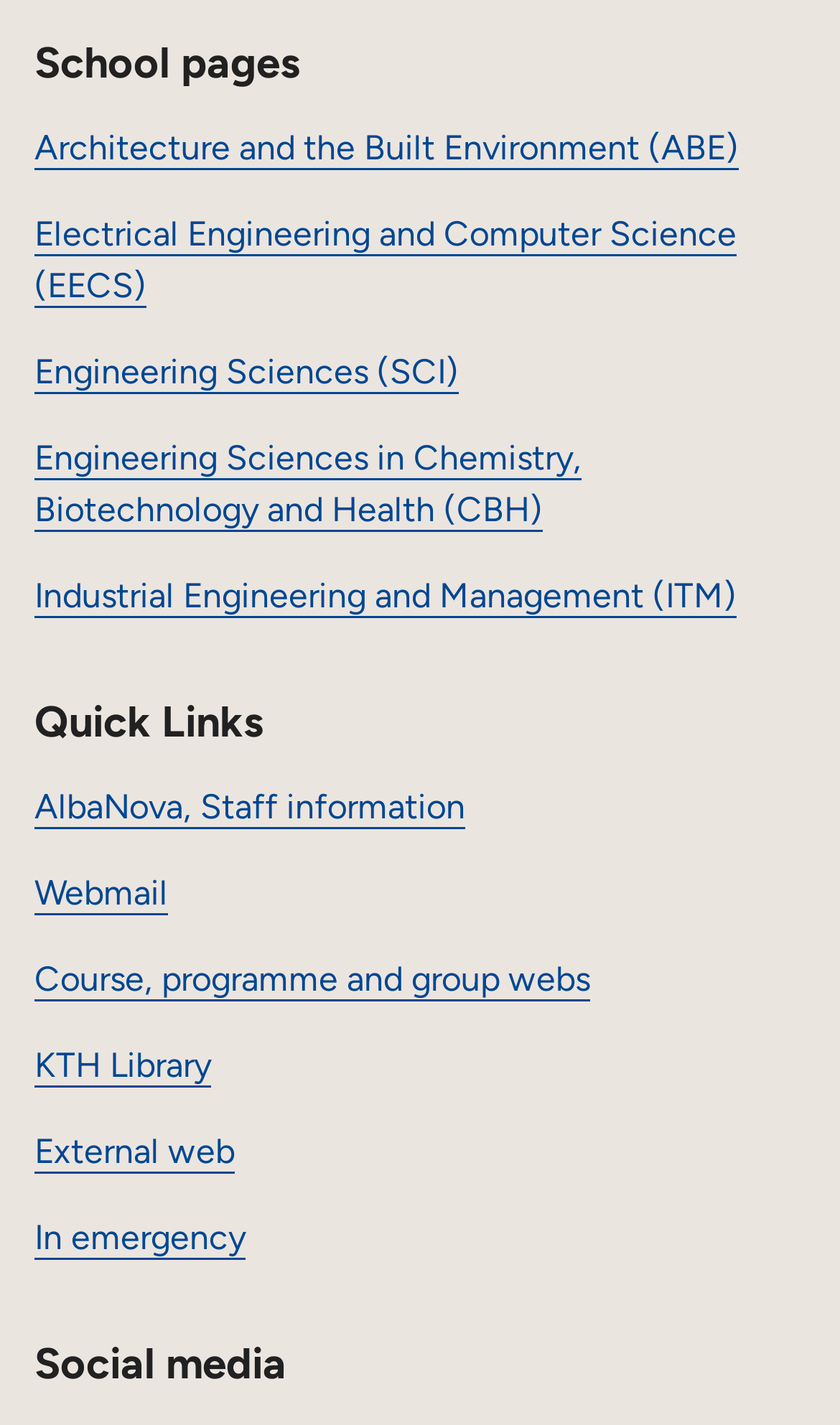Determine the bounding box coordinates for the region that must be clicked to execute the following instruction: "Visit Webmail".

[0.041, 0.029, 0.2, 0.057]